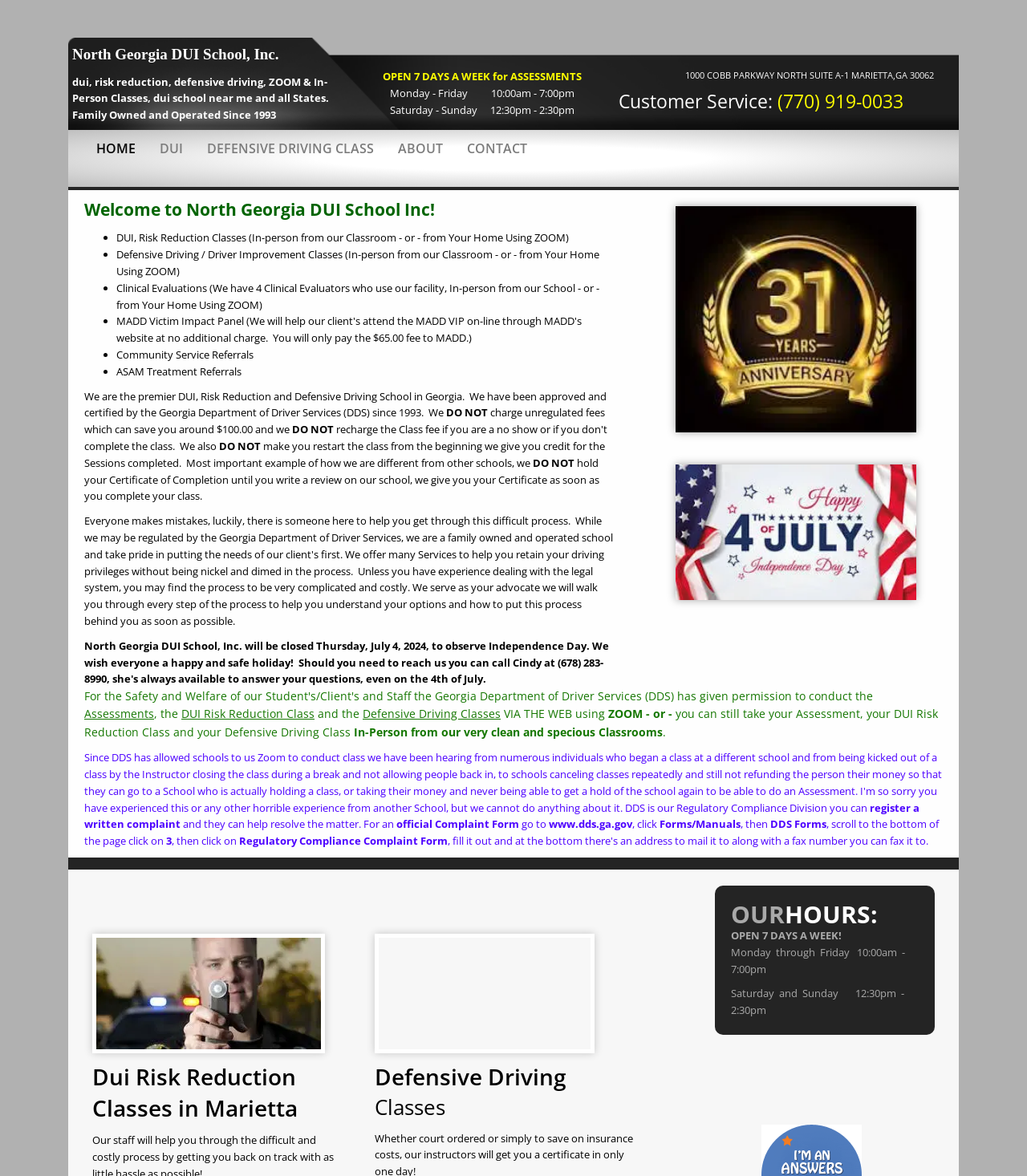Please find the bounding box coordinates of the element that you should click to achieve the following instruction: "Read the article by Brendyn Lotz". The coordinates should be presented as four float numbers between 0 and 1: [left, top, right, bottom].

None